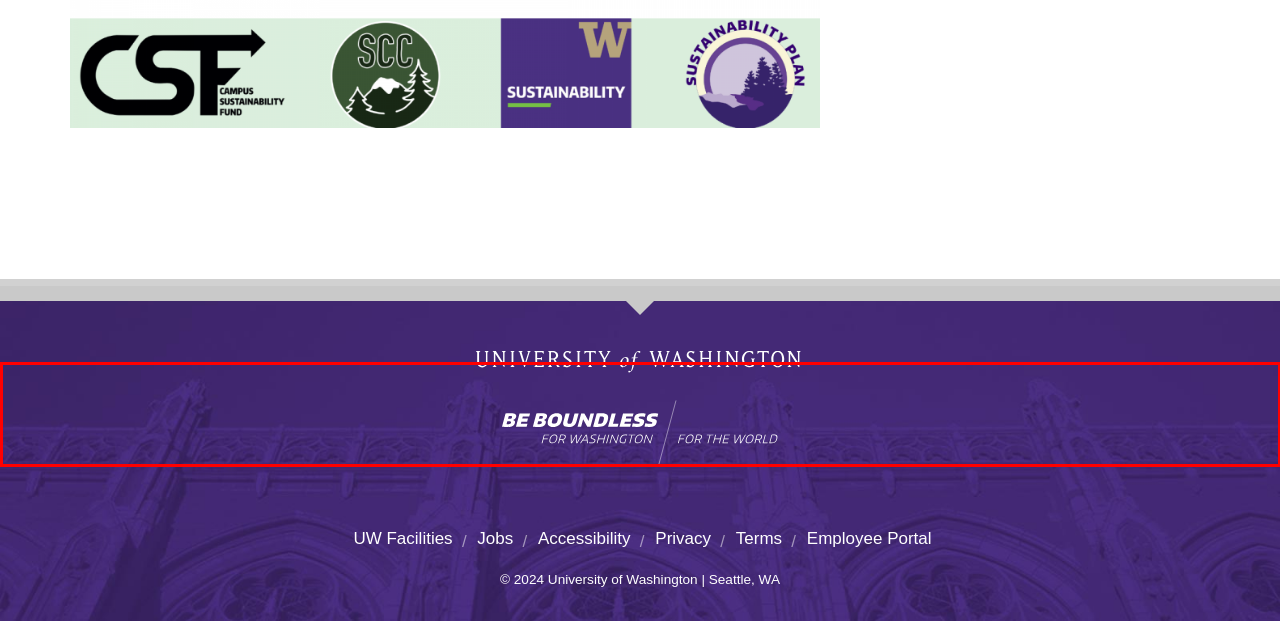Examine the screenshot of a webpage with a red bounding box around a UI element. Your task is to identify the webpage description that best corresponds to the new webpage after clicking the specified element. The given options are:
A. University of Washington Online Privacy Statement – Website Information
B. UW Facilities Home | UW Facilities
C. Be Boundless
D. University of Washington Website Terms and Conditions of Use – Website Information
E. Accessibility at the UW
F. UW Homepage
G. Campus Maps
H. Home – Your source for Workday support | Employee Workday Help

C